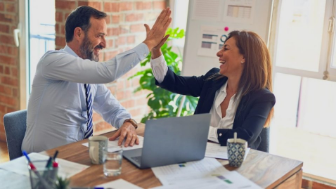What is on the desk?
Using the image provided, answer with just one word or phrase.

Laptop, glass of water, and a patterned cup